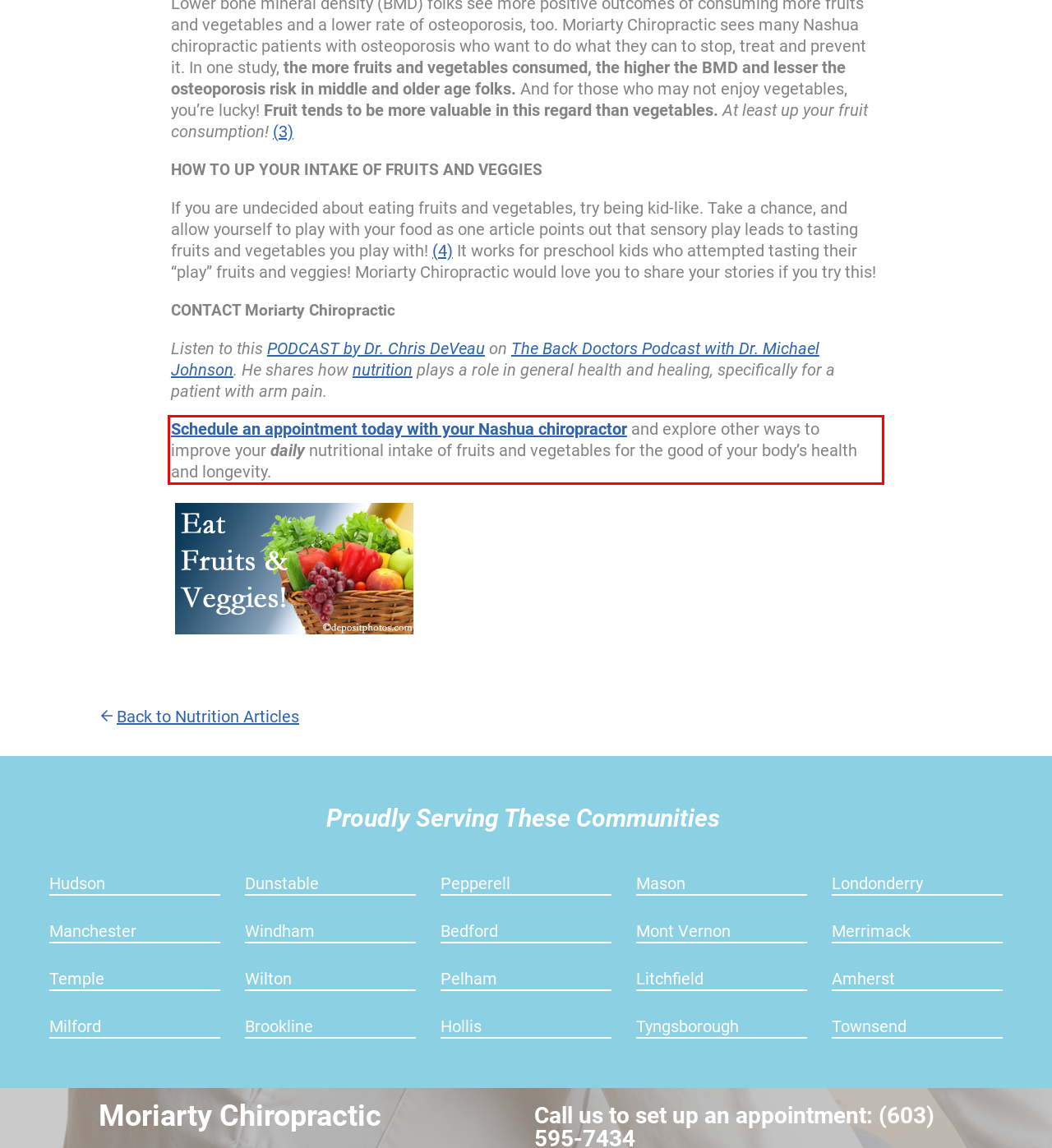Please identify and extract the text content from the UI element encased in a red bounding box on the provided webpage screenshot.

Schedule an appointment today with your Nashua chiropractor and explore other ways to improve your daily nutritional intake of fruits and vegetables for the good of your body’s health and longevity.